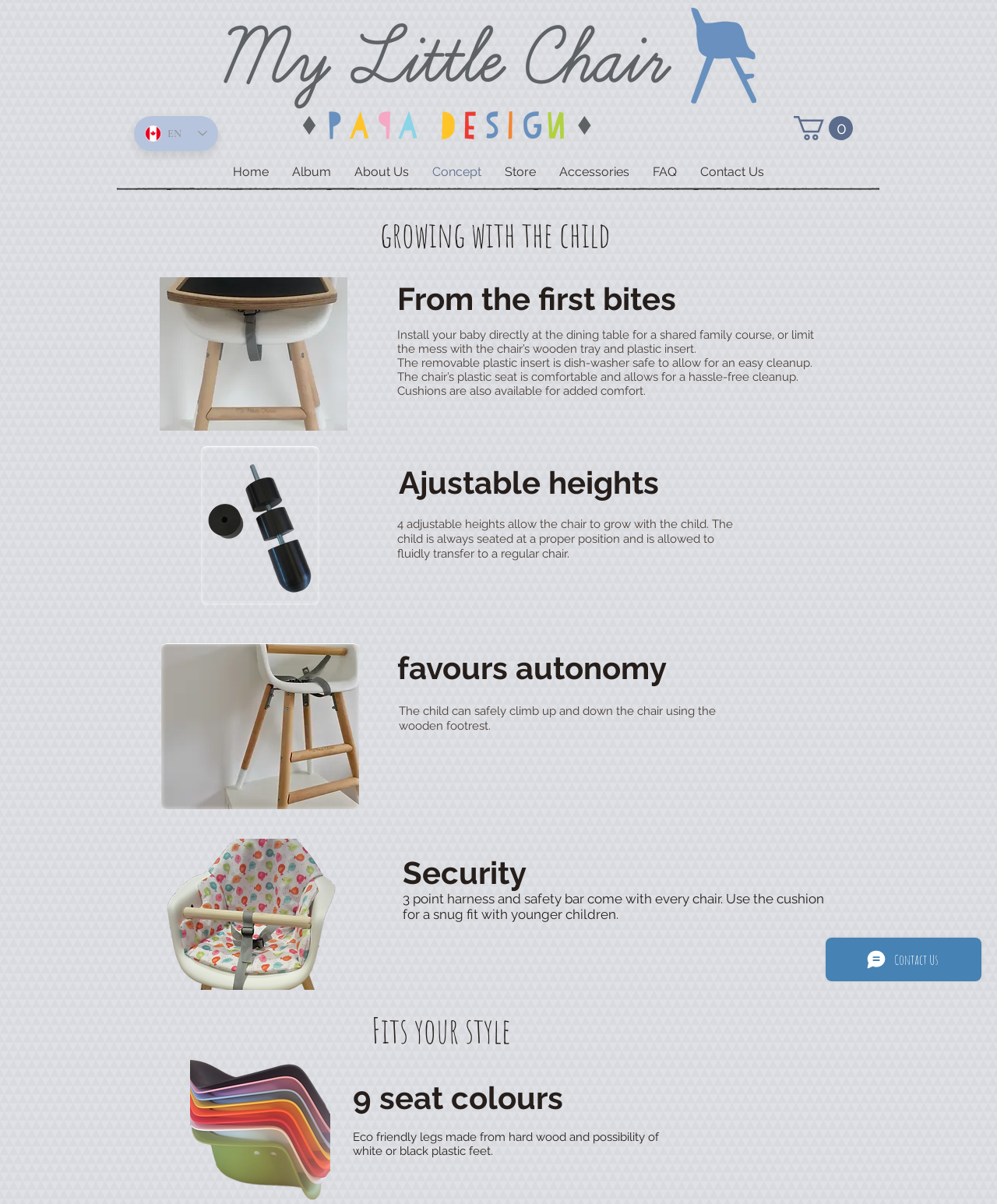Please specify the bounding box coordinates in the format (top-left x, top-left y, bottom-right x, bottom-right y), with values ranging from 0 to 1. Identify the bounding box for the UI component described as follows: Contact Us

[0.69, 0.133, 0.778, 0.153]